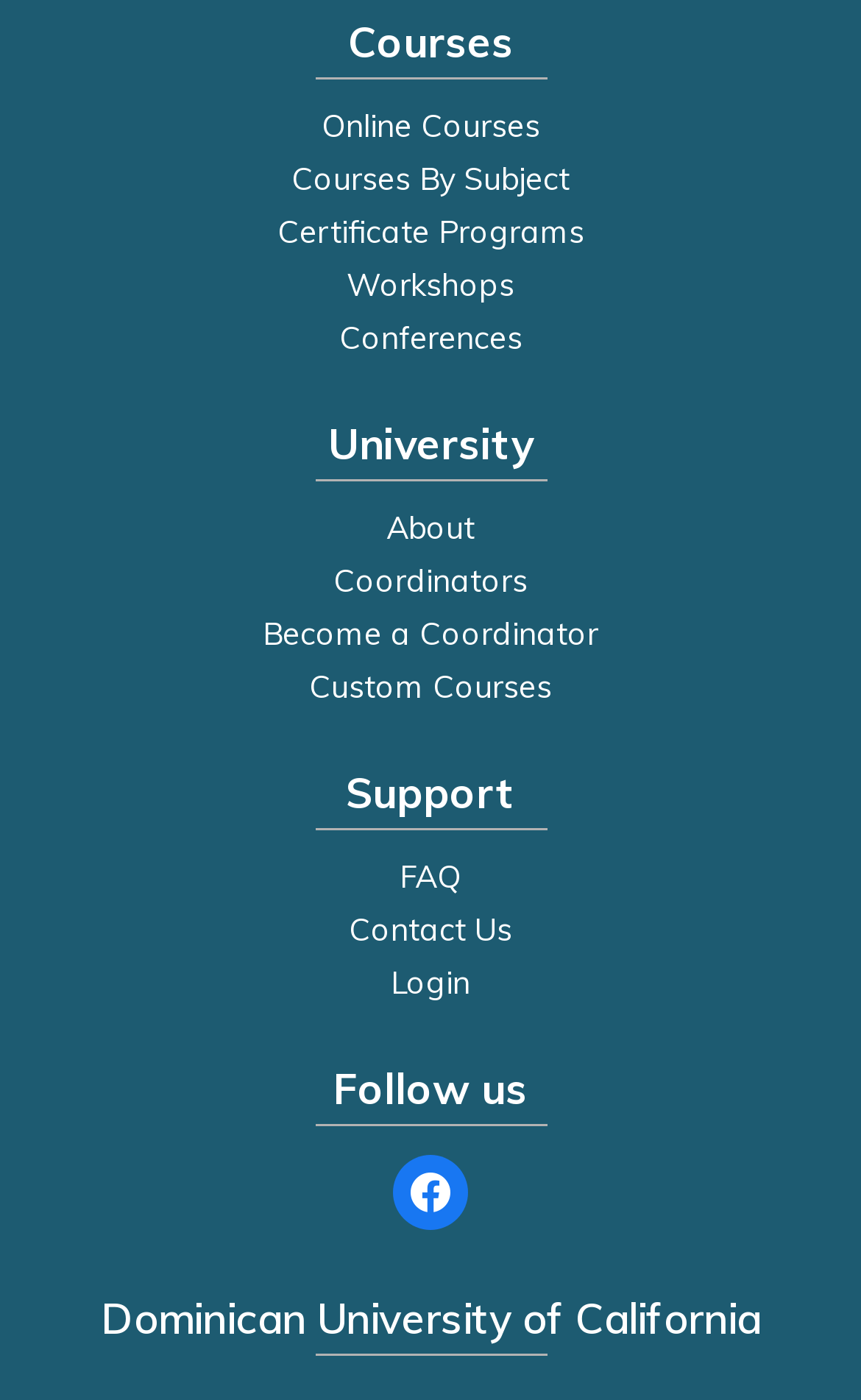Please determine the bounding box coordinates for the element that should be clicked to follow these instructions: "Learn about the university".

[0.038, 0.357, 0.962, 0.395]